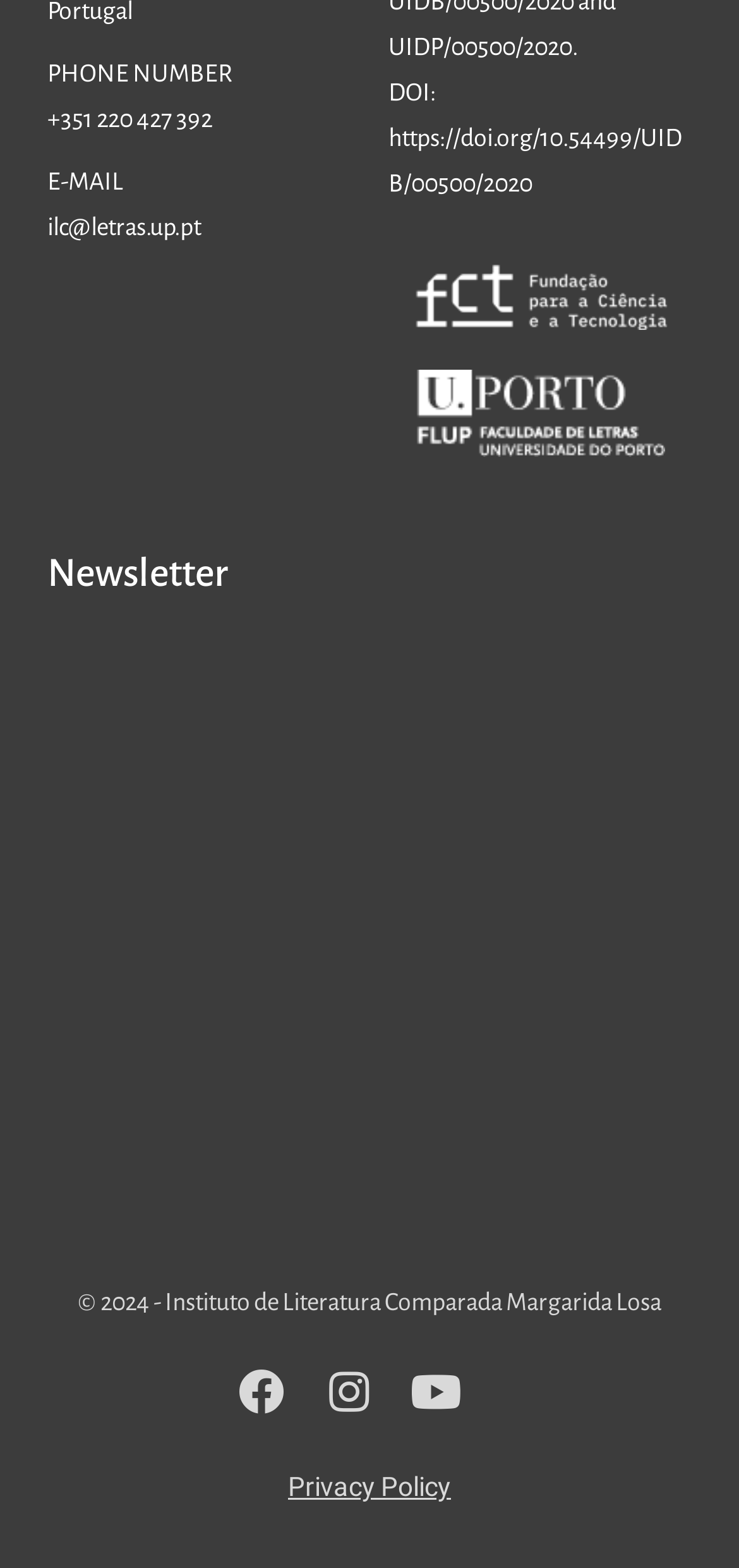What is the name of the institute?
Please provide a full and detailed response to the question.

The name of the institute can be found at the bottom of the webpage, where it is displayed as a copyright notice '© 2024 - Instituto de Literatura Comparada Margarida Losa'.